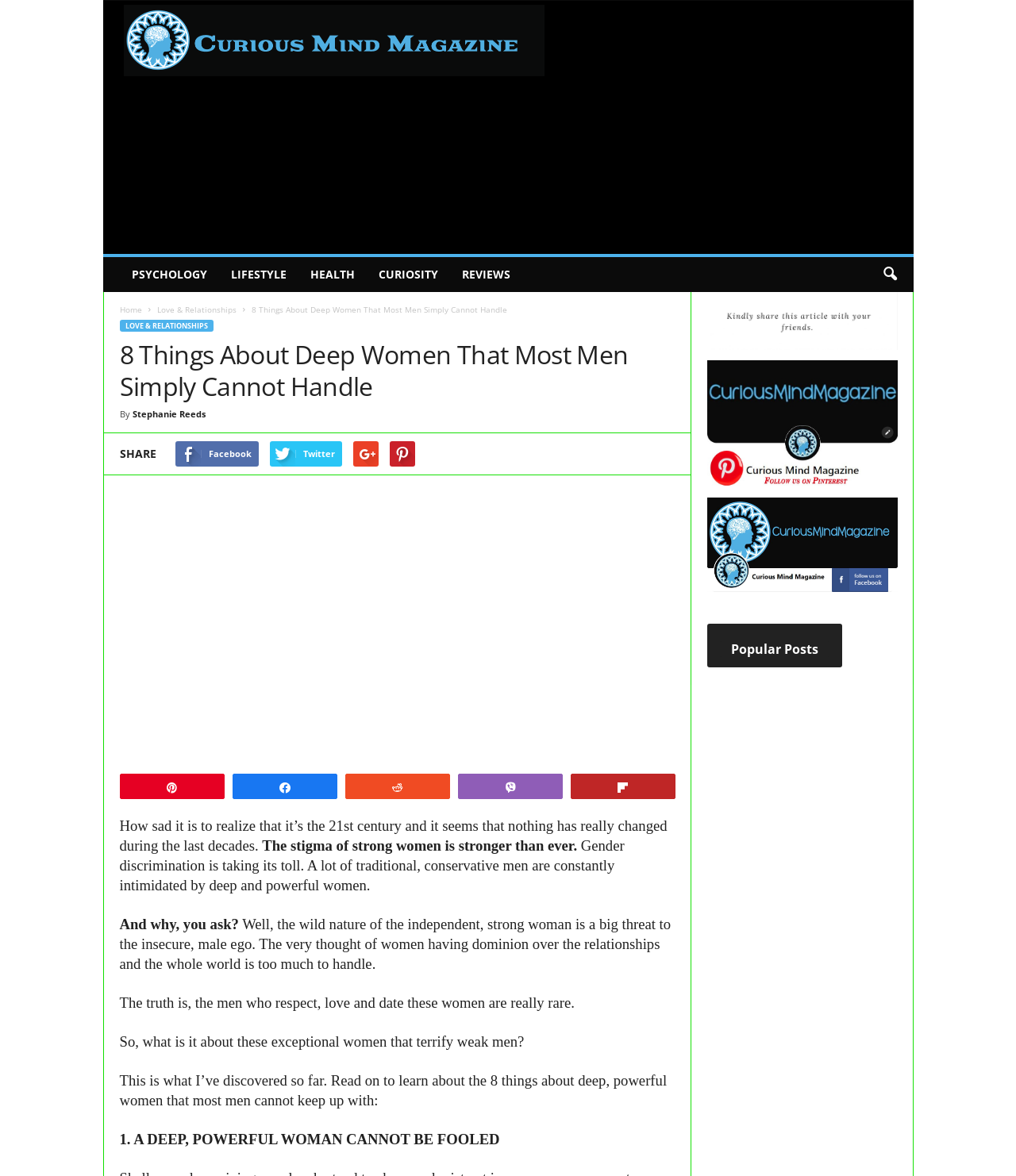Using the information in the image, could you please answer the following question in detail:
Who is the author of the article?

The author of the article can be identified by looking at the link 'Stephanie Reeds' which is a child element of the header with the text '8 Things About Deep Women That Most Men Simply Cannot Handle'.